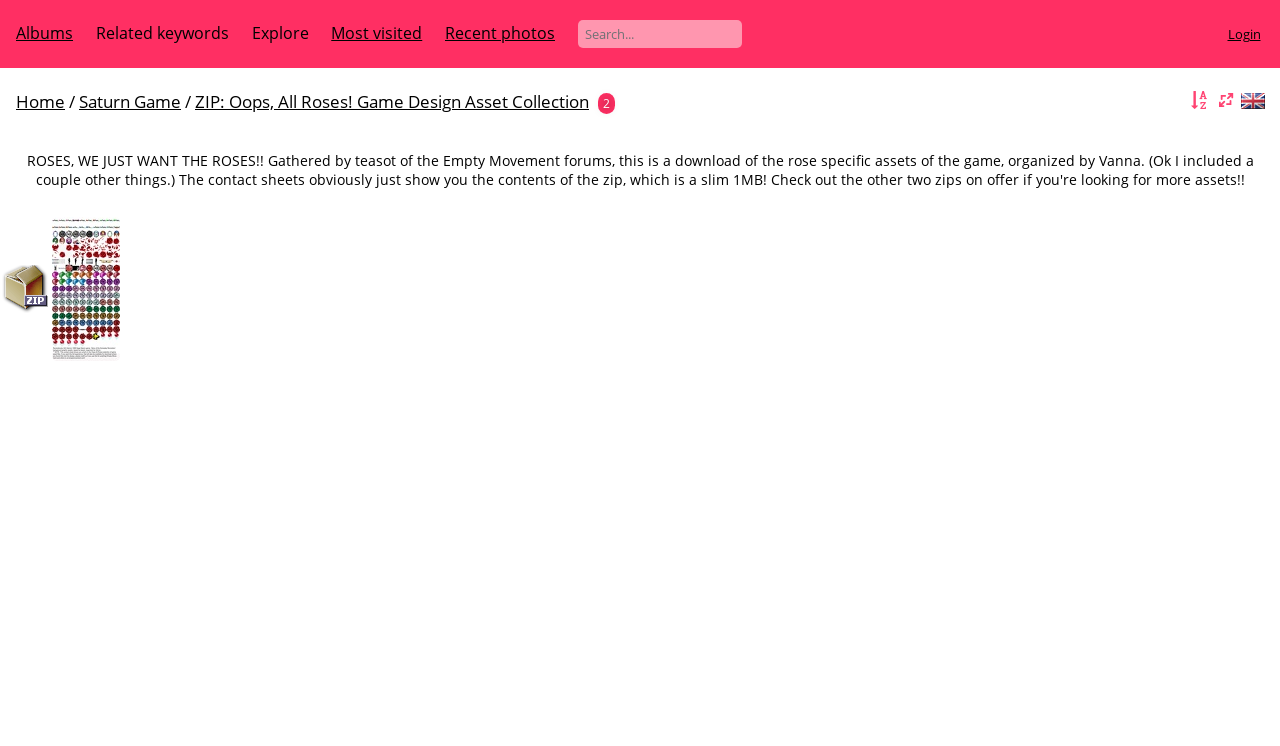Identify the bounding box coordinates for the region of the element that should be clicked to carry out the instruction: "Explore game design collections". The bounding box coordinates should be four float numbers between 0 and 1, i.e., [left, top, right, bottom].

[0.196, 0.029, 0.241, 0.059]